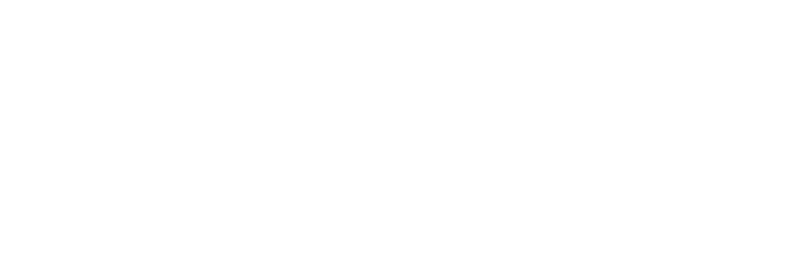Elaborate on the details you observe in the image.

The image features a stylized representation of a document with a checkmark symbol, conveying the theme of verification and approval. This iconography suggests a focus on successful completion, confirmation, or a positive outcome, commonly associated with processes in professional environments such as project management or compliance checklists. Located near a section dedicated to "Related projects," the image may serve to emphasize the idea of successfully completed projects or initiatives within the field of engineering or construction management.